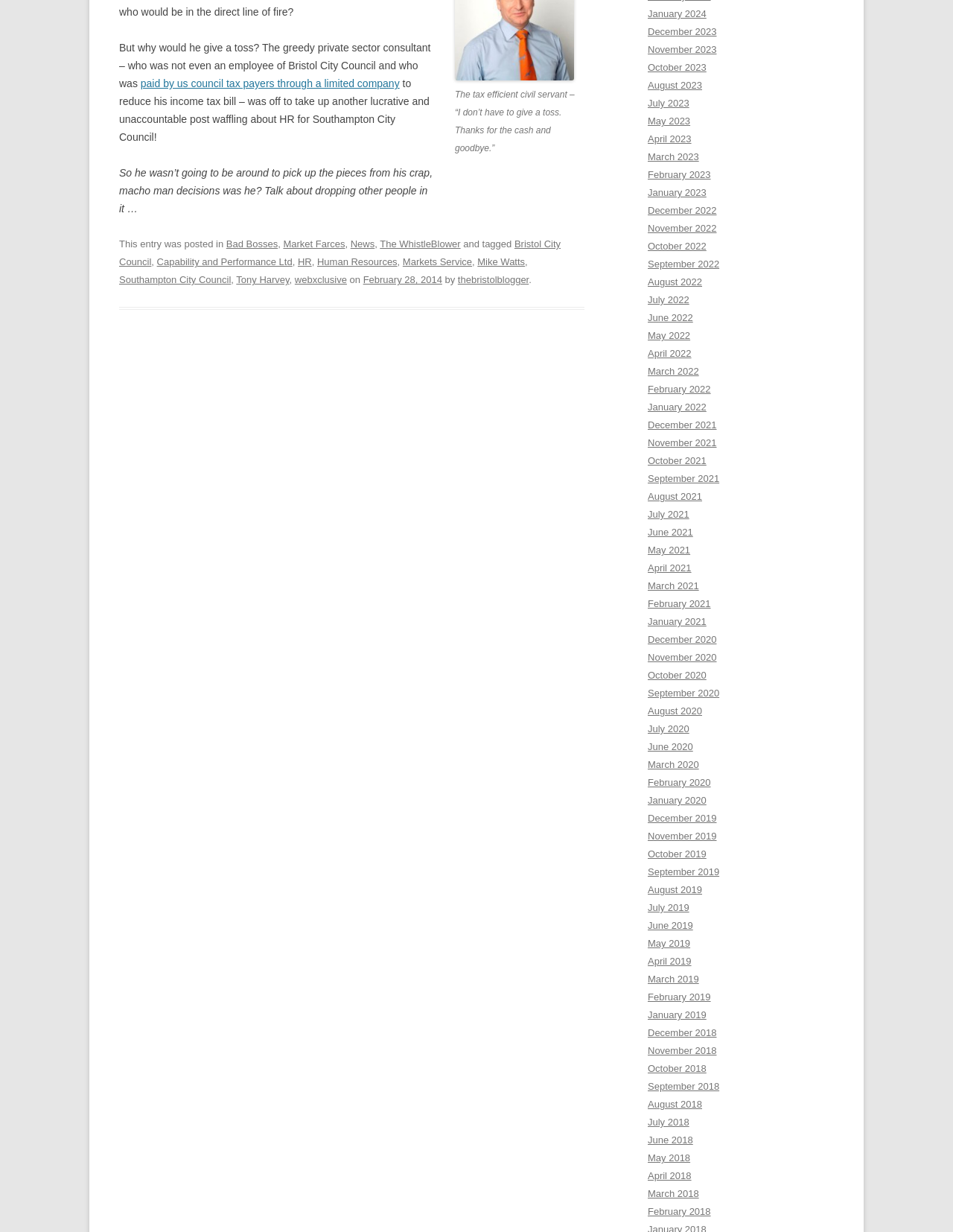Ascertain the bounding box coordinates for the UI element detailed here: "Bristol City Council". The coordinates should be provided as [left, top, right, bottom] with each value being a float between 0 and 1.

[0.125, 0.194, 0.588, 0.217]